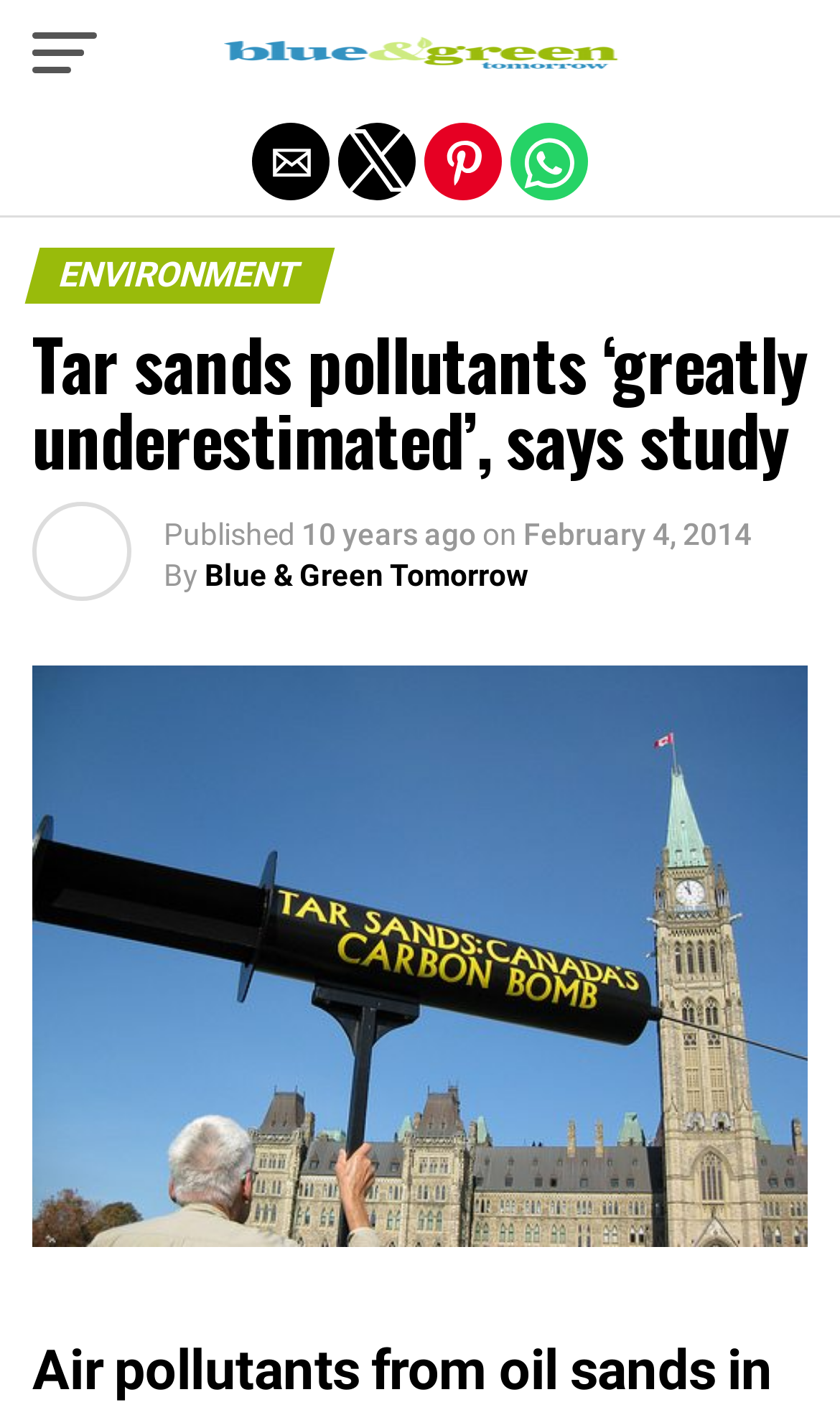Locate the primary heading on the webpage and return its text.

Tar sands pollutants ‘greatly underestimated’, says study